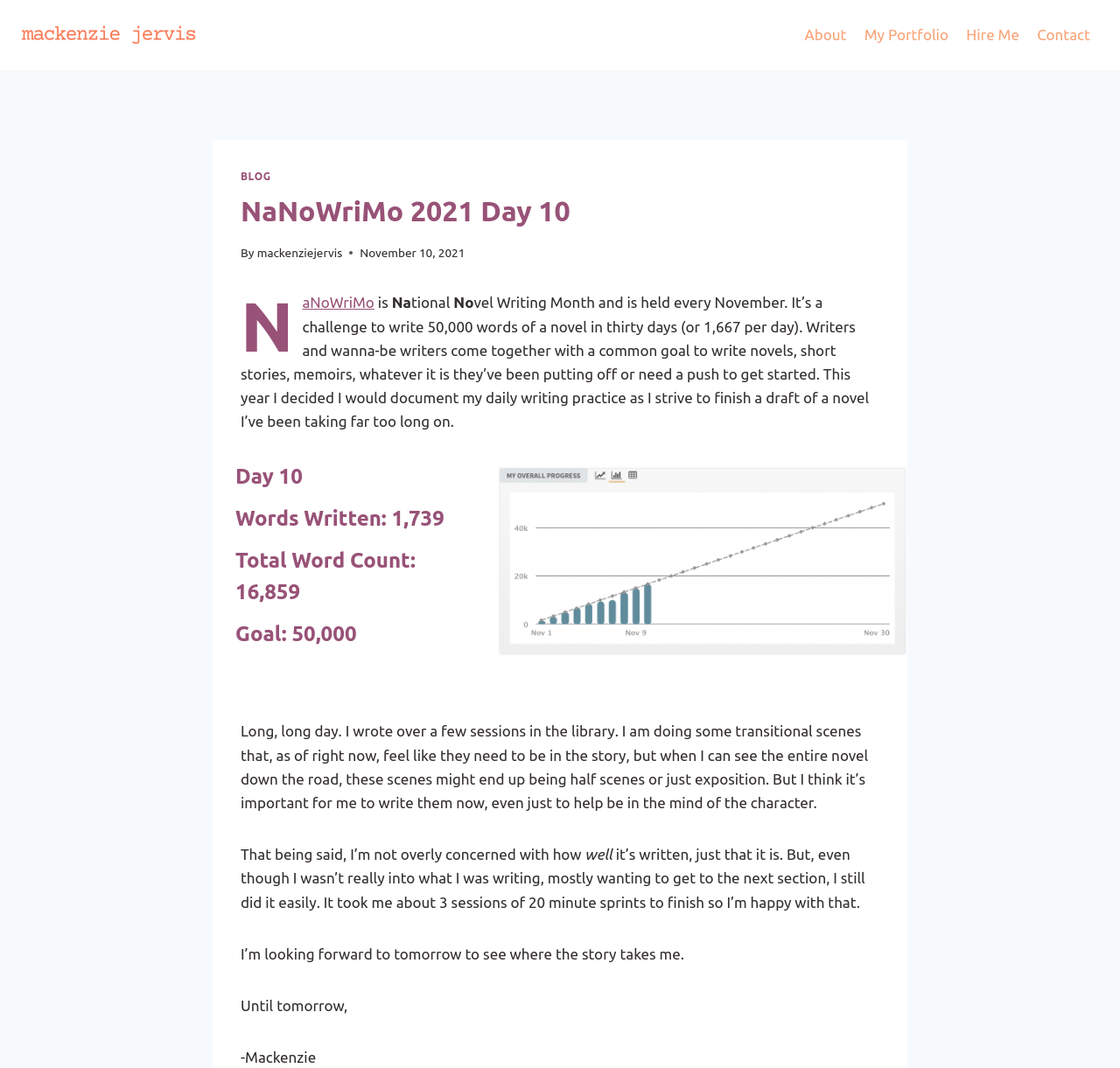Determine the bounding box coordinates (top-left x, top-left y, bottom-right x, bottom-right y) of the UI element described in the following text: mackenziejervis

[0.229, 0.23, 0.306, 0.243]